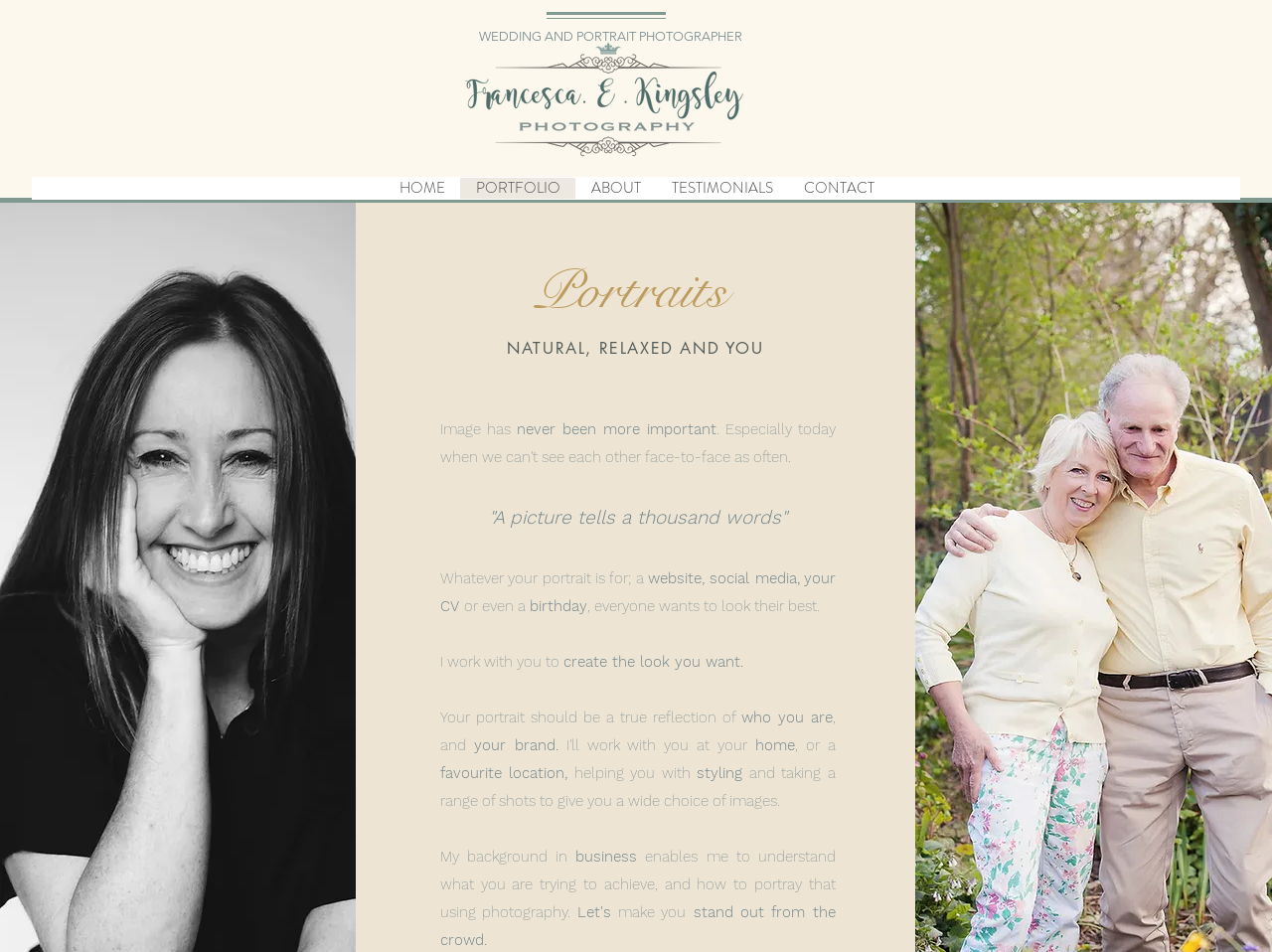What is the benefit of the photographer's business background?
Please use the image to deliver a detailed and complete answer.

According to the webpage, the photographer's business background enables them to understand what clients are trying to achieve, and how to portray that using photography, implying that the photographer can better understand and meet the client's needs.